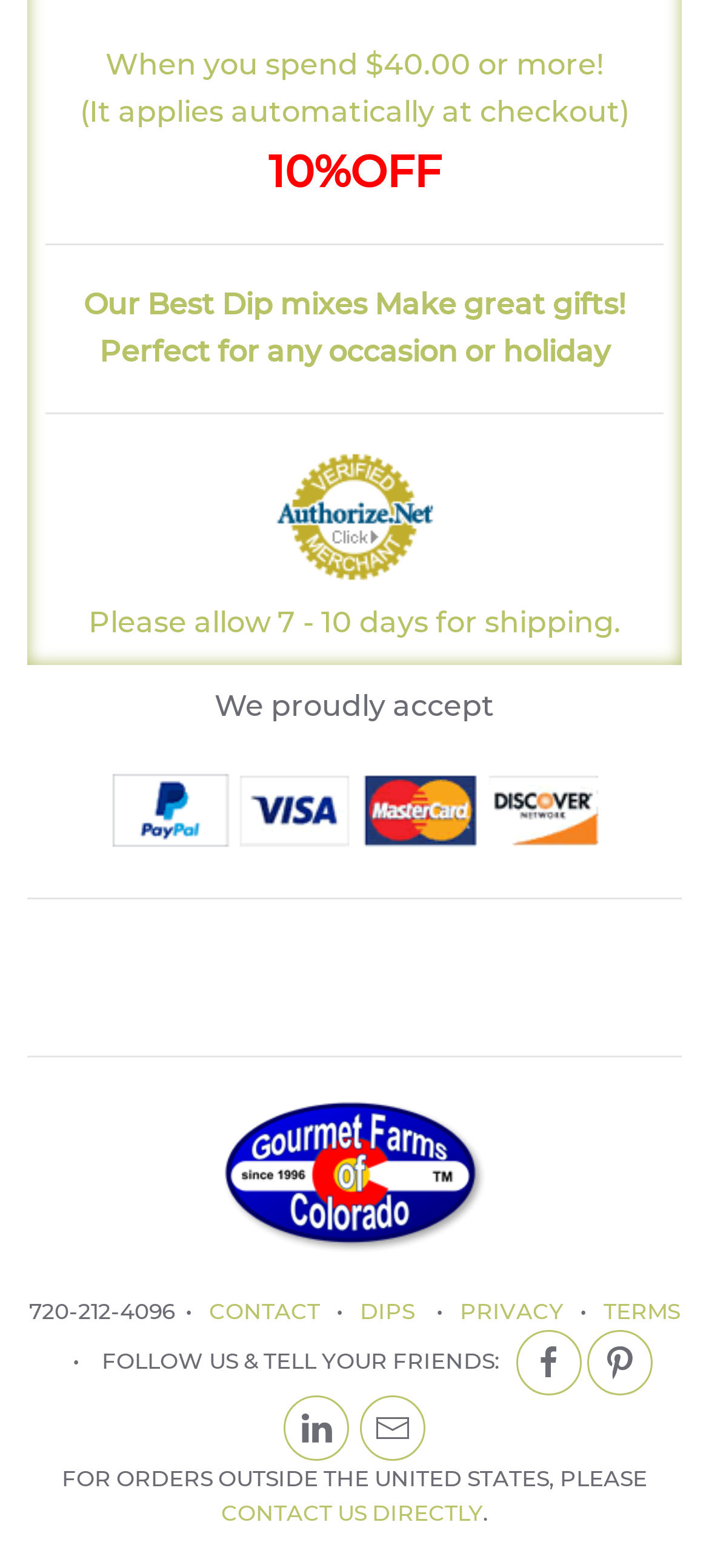Locate the bounding box coordinates of the region to be clicked to comply with the following instruction: "Visit Gourmet Farms of Colorado - BestDips.com". The coordinates must be four float numbers between 0 and 1, in the form [left, top, right, bottom].

[0.308, 0.697, 0.692, 0.802]